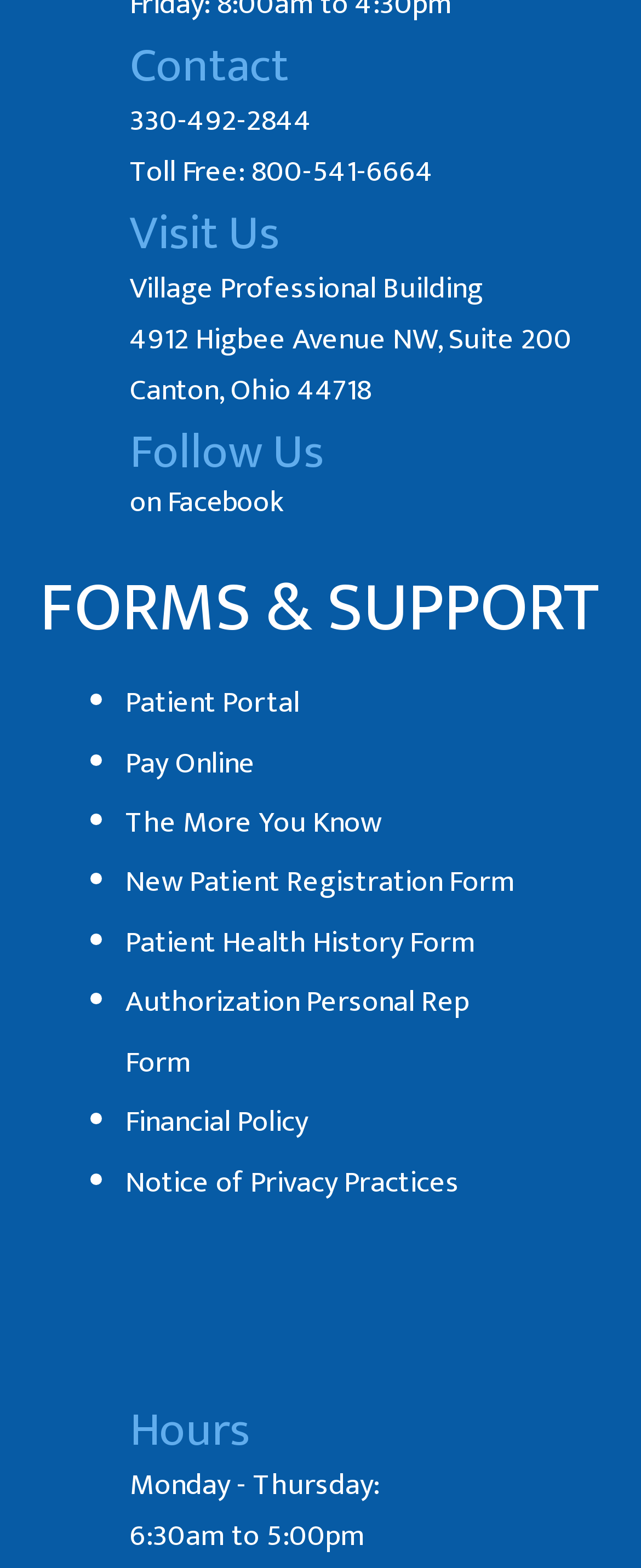Provide the bounding box coordinates in the format (top-left x, top-left y, bottom-right x, bottom-right y). All values are floating point numbers between 0 and 1. Determine the bounding box coordinate of the UI element described as: The More You Know

[0.195, 0.506, 0.863, 0.545]